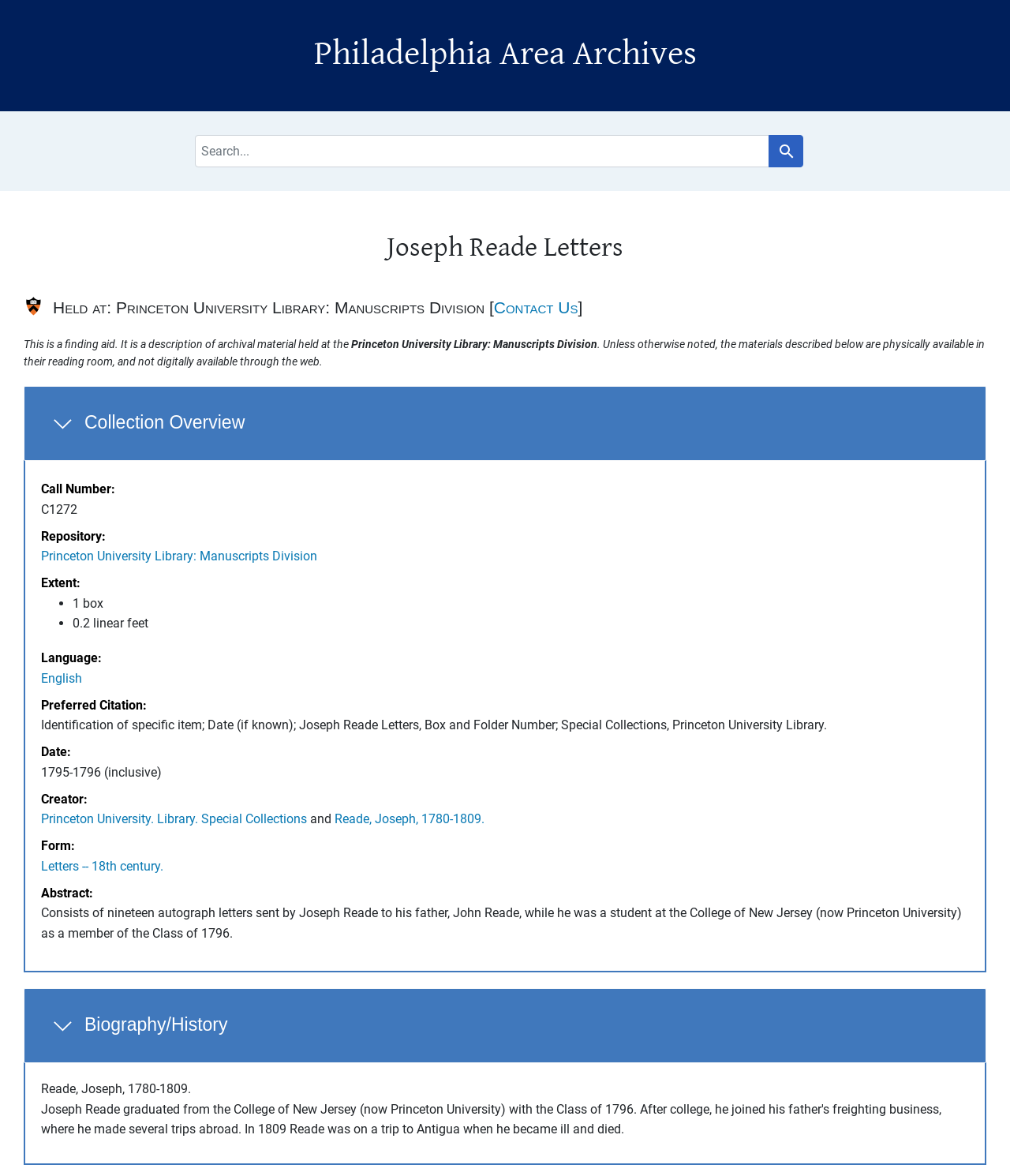Using the element description Letters -- 18th century., predict the bounding box coordinates for the UI element. Provide the coordinates in (top-left x, top-left y, bottom-right x, bottom-right y) format with values ranging from 0 to 1.

[0.041, 0.73, 0.162, 0.743]